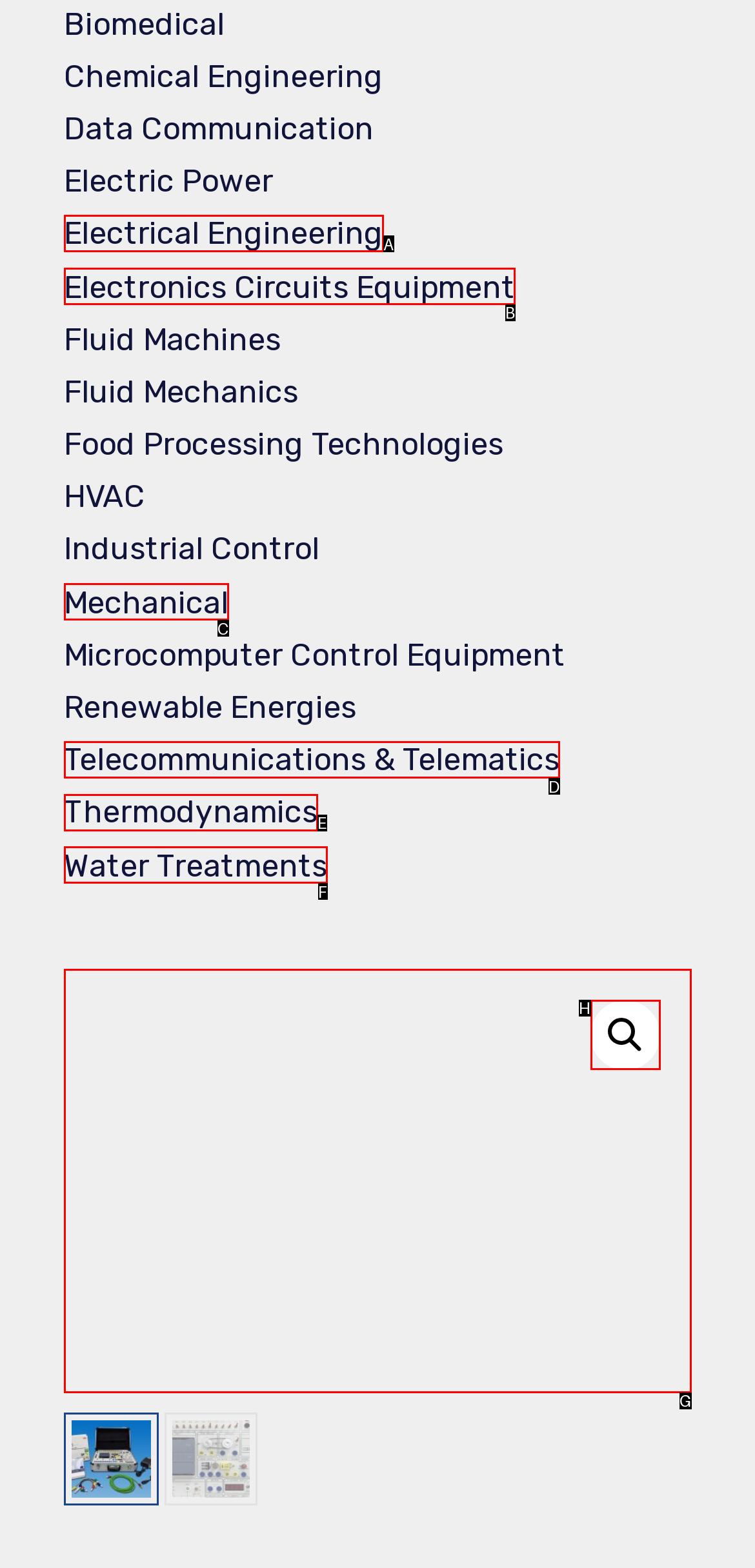Match the option to the description: latest earnings report
State the letter of the correct option from the available choices.

None